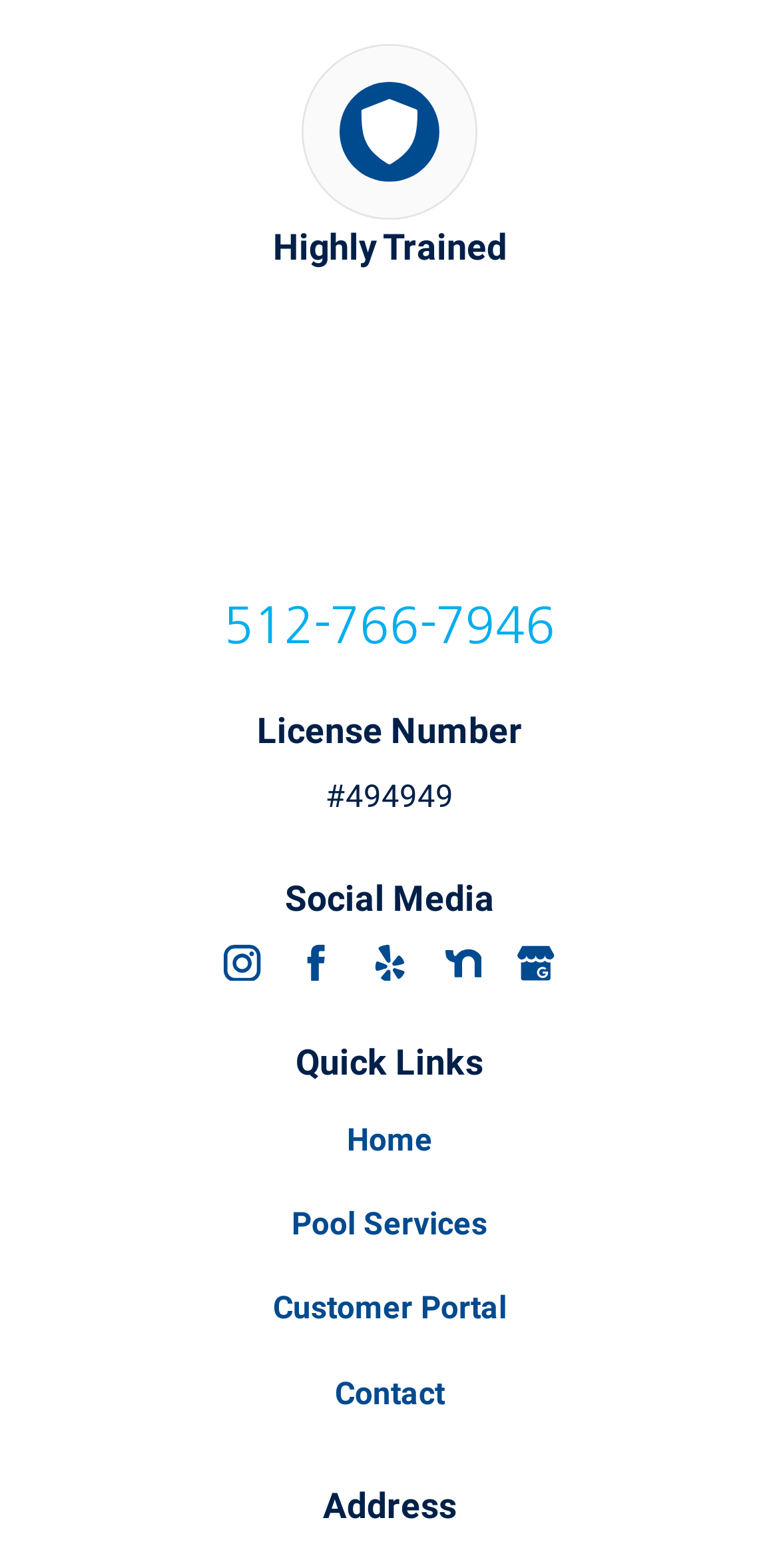Pinpoint the bounding box coordinates of the element you need to click to execute the following instruction: "Learn about Health". The bounding box should be represented by four float numbers between 0 and 1, in the format [left, top, right, bottom].

None